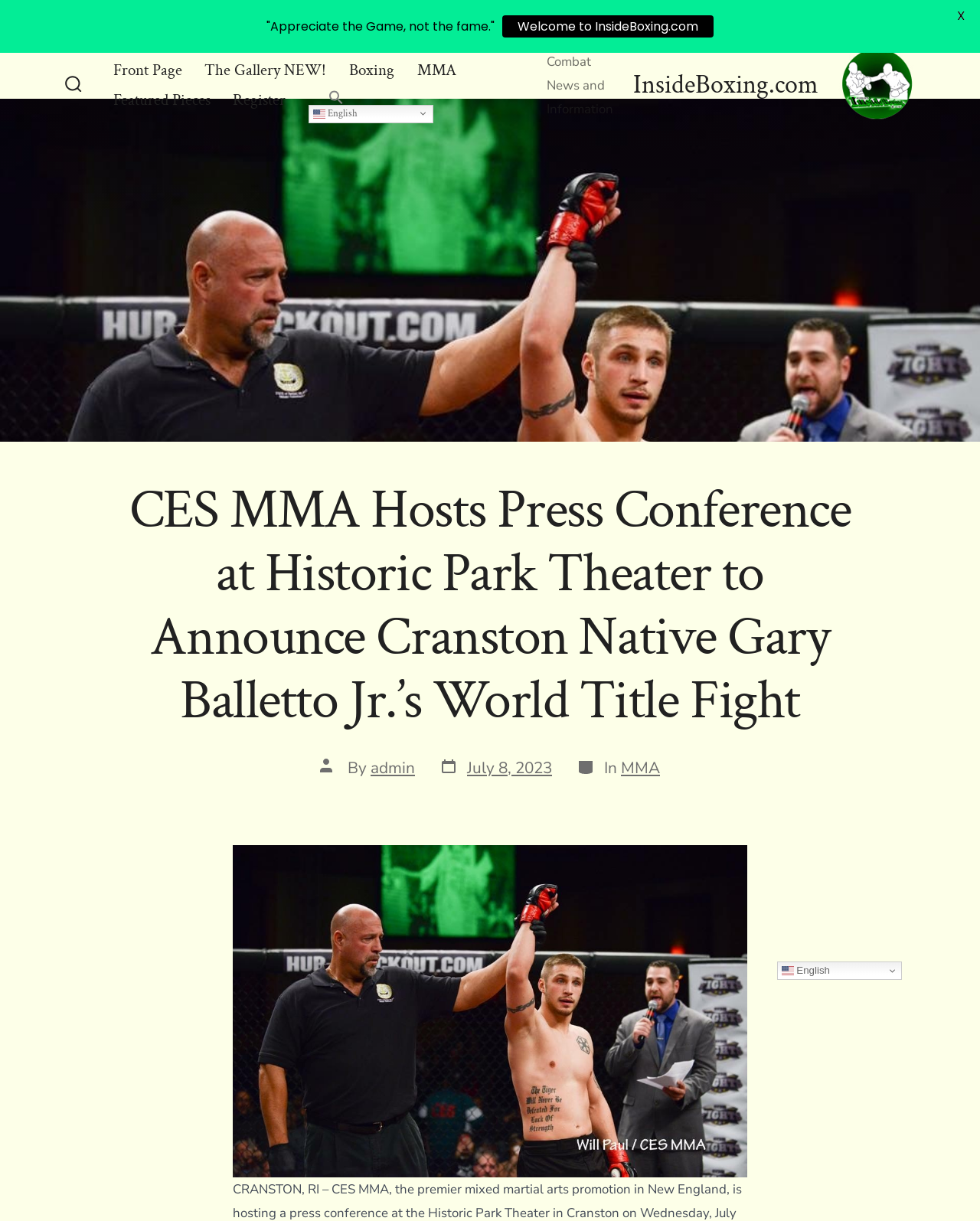Identify the bounding box of the HTML element described here: "Front Page". Provide the coordinates as four float numbers between 0 and 1: [left, top, right, bottom].

[0.115, 0.046, 0.186, 0.07]